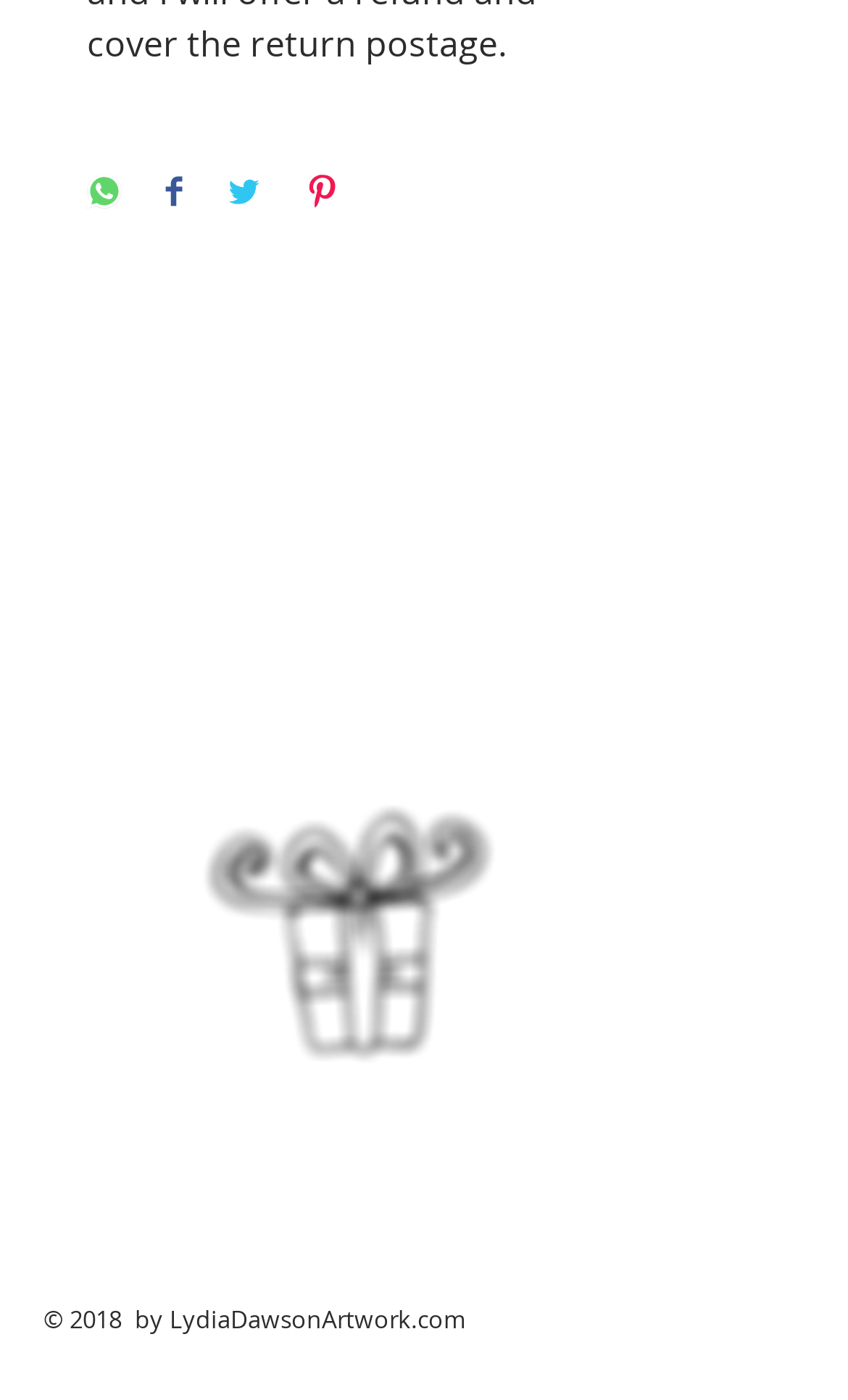What is the position of the 'Pin on Pinterest' button?
Based on the image, answer the question with a single word or brief phrase.

Fourth from the left